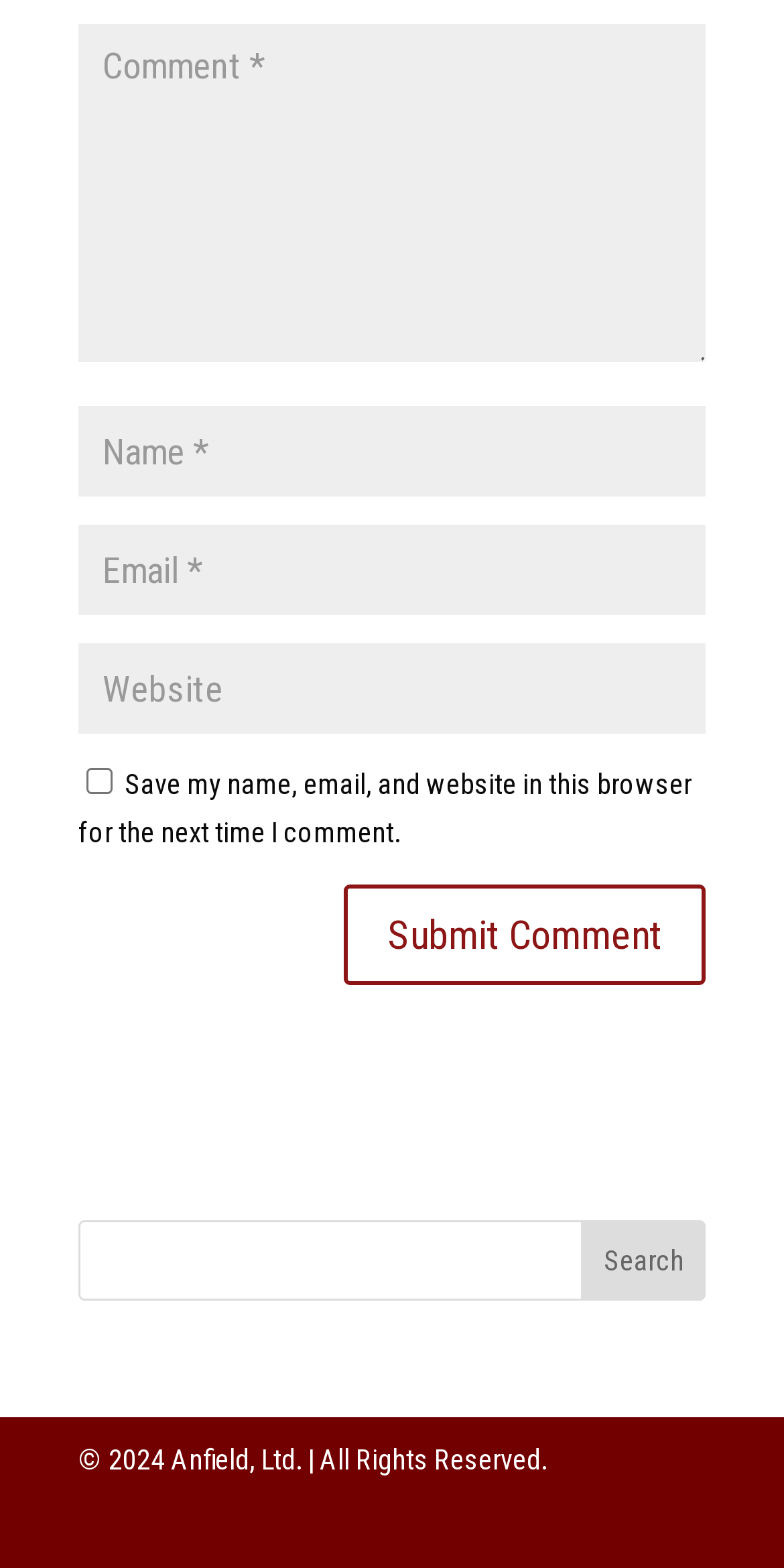How many textboxes are there?
Your answer should be a single word or phrase derived from the screenshot.

4